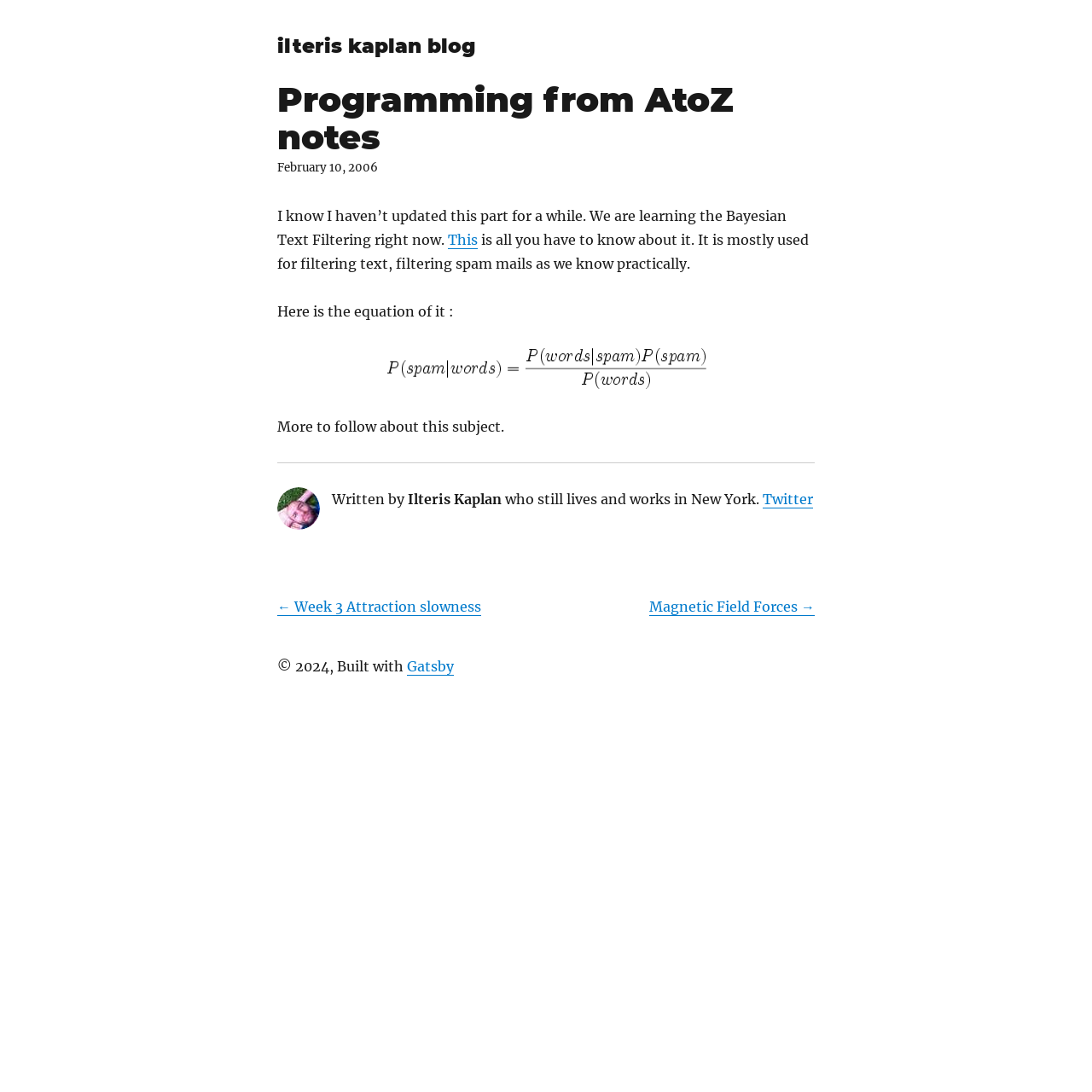What is the topic being learned right now?
Please interpret the details in the image and answer the question thoroughly.

The topic being learned right now is Bayesian Text Filtering, which is mentioned in the text 'We are learning the Bayesian Text Filtering right now.'